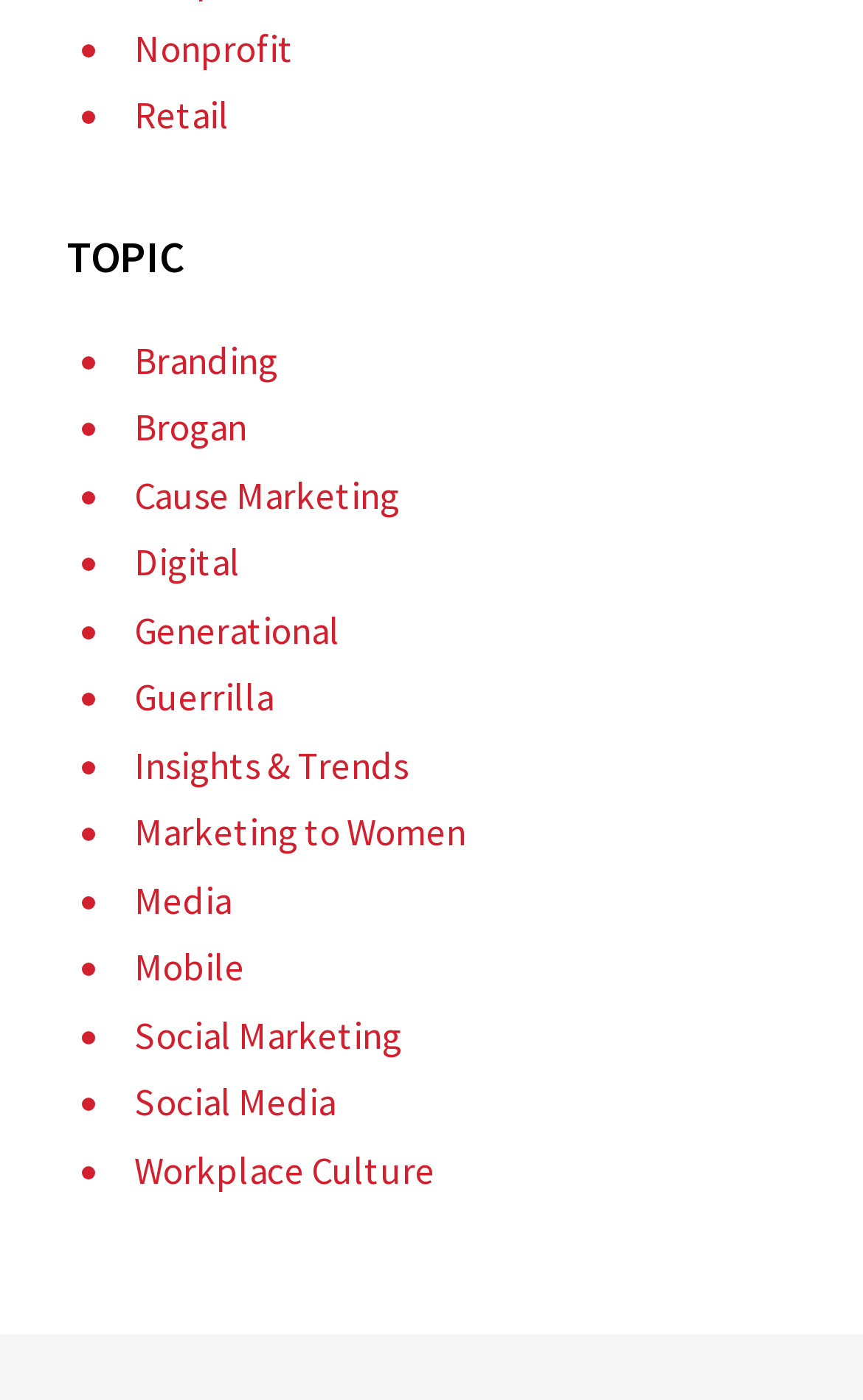Based on the provided description, "Marketing to Women", find the bounding box of the corresponding UI element in the screenshot.

[0.156, 0.577, 0.541, 0.612]